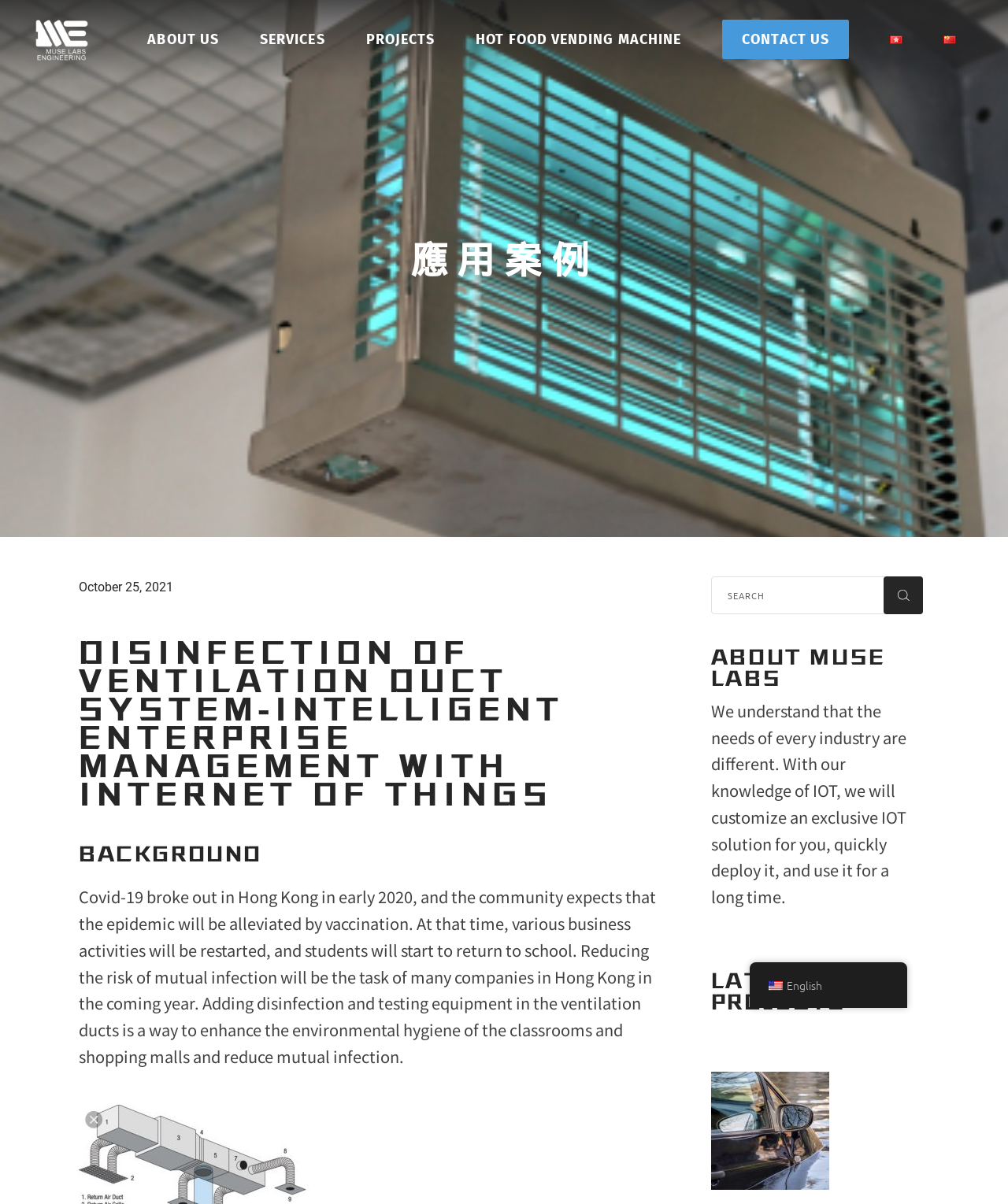Generate a comprehensive description of the webpage content.

The webpage is about Muse Labs, an intelligent enterprise management company that utilizes the Internet of Things (IoT). At the top left corner, there is a logo of Muse Labs, accompanied by three images of the logo in different themes. 

To the right of the logo, there is a top menu navigation bar with links to various sections of the website, including "ABOUT US", "SERVICES", "PROJECTS", "HOT FOOD VENDING MACHINE", "CONTACT US", and language options for Traditional Chinese (Hong Kong) and Simplified Chinese (China).

Below the navigation bar, there is a heading that reads "應用案例" (Application Cases). Underneath, there is a date "October 25, 2021" and a heading that describes the company's service, "DISINFECTION OF VENTILATION DUCT SYSTEM-INTELLIGENT ENTERPRISE MANAGEMENT WITH INTERNET OF THINGS".

The main content of the webpage is divided into three sections. The first section, titled "BACKGROUND", discusses the COVID-19 pandemic in Hong Kong and the importance of reducing the risk of mutual infection in public places. 

The second section, titled "ABOUT MUSE LABS", describes the company's mission to provide customized IoT solutions for various industries. 

The third section, titled "LATEST PROJECTS", appears to be a link to more information about the company's recent projects. 

On the right side of the webpage, there is a search box with a button and a magnifying glass icon.